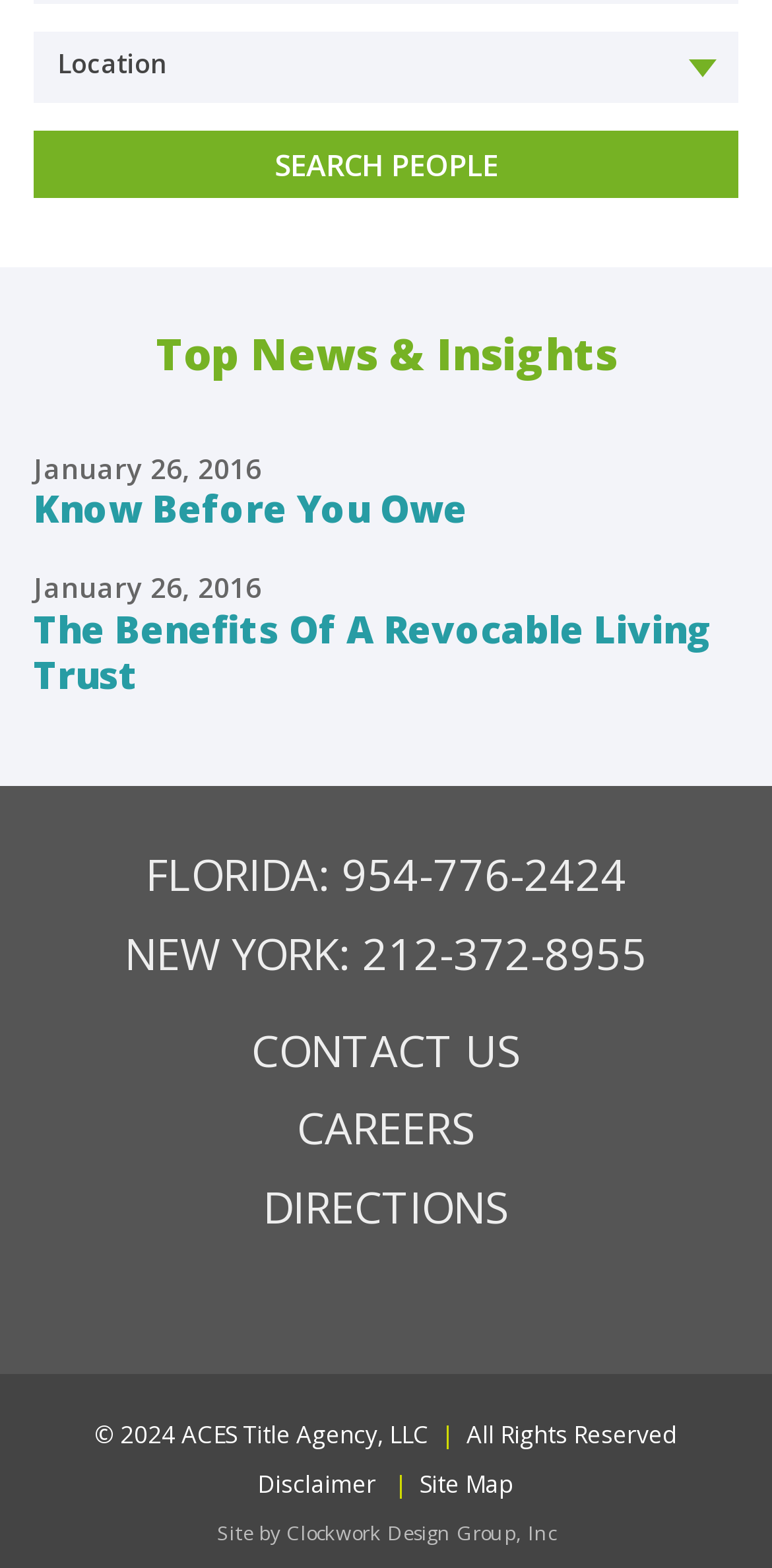Identify the bounding box coordinates of the HTML element based on this description: "Site Map".

[0.544, 0.936, 0.667, 0.957]